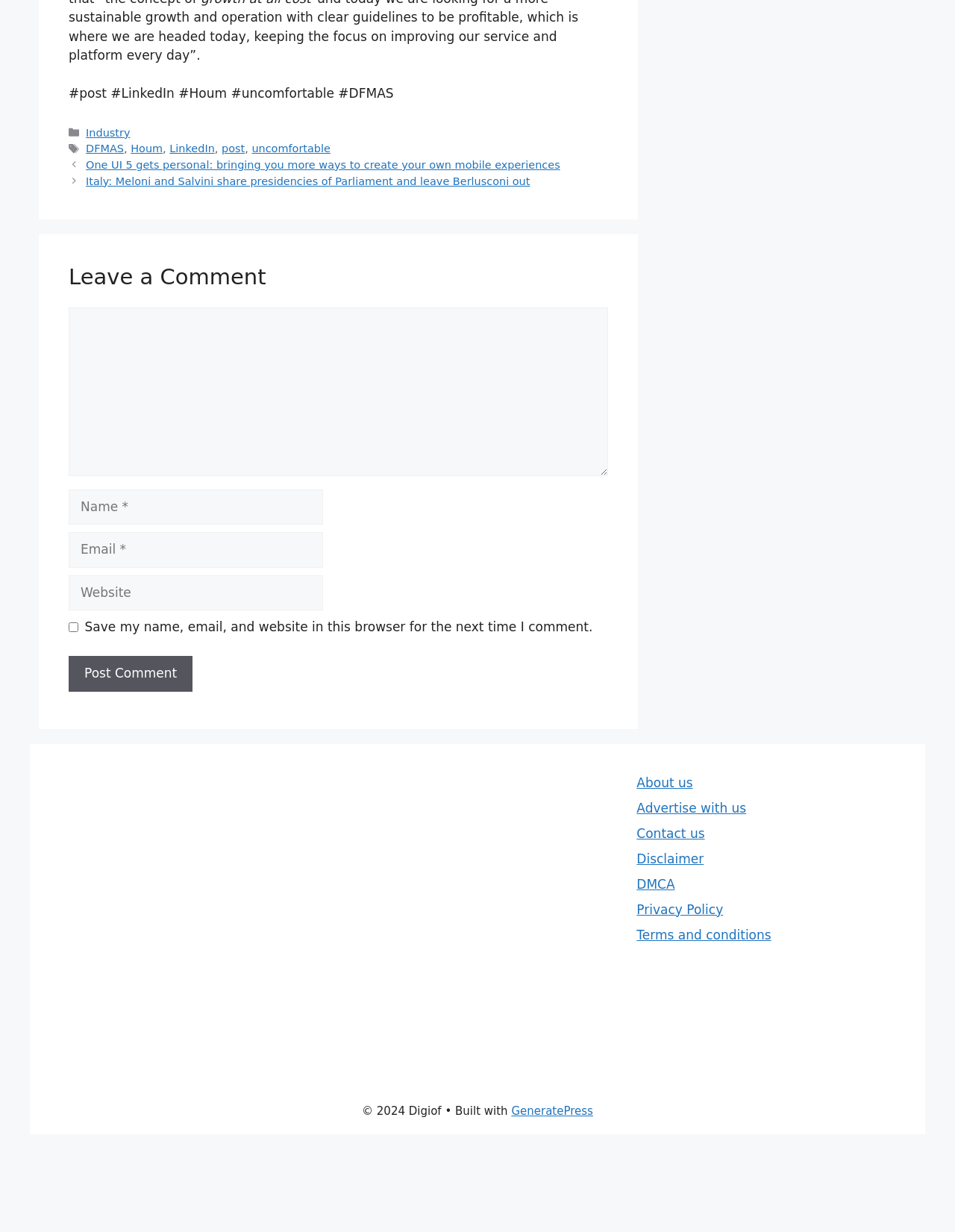Using the description "parent_node: Comment name="email" placeholder="Email *"", locate and provide the bounding box of the UI element.

[0.072, 0.432, 0.338, 0.461]